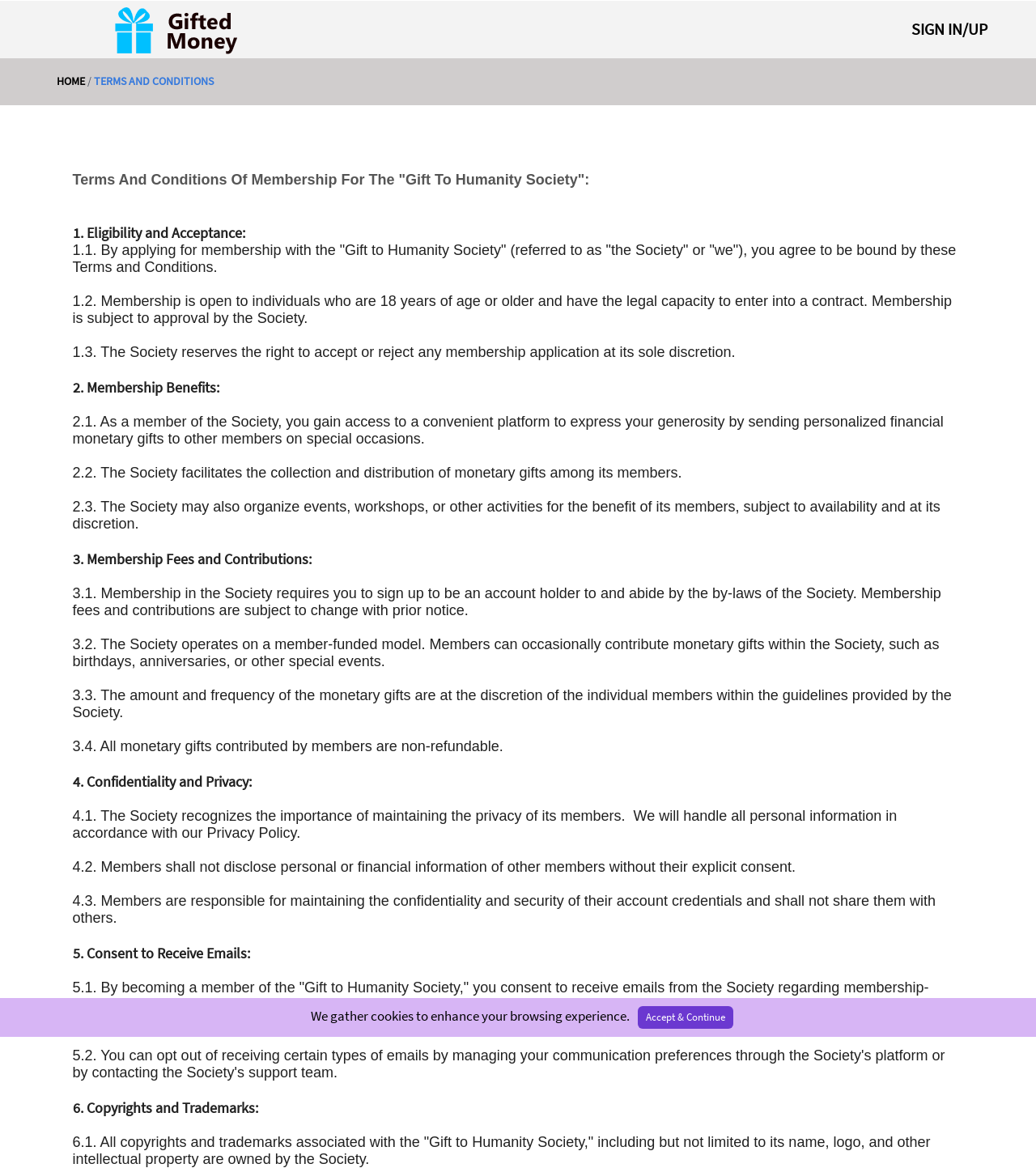What is the purpose of the Society's Privacy Policy?
Examine the image and provide an in-depth answer to the question.

As stated in section 4.1 of the Terms and Conditions, the Society recognizes the importance of maintaining the privacy of its members and will handle all personal information in accordance with its Privacy Policy, ensuring that members' personal information is protected and handled appropriately.